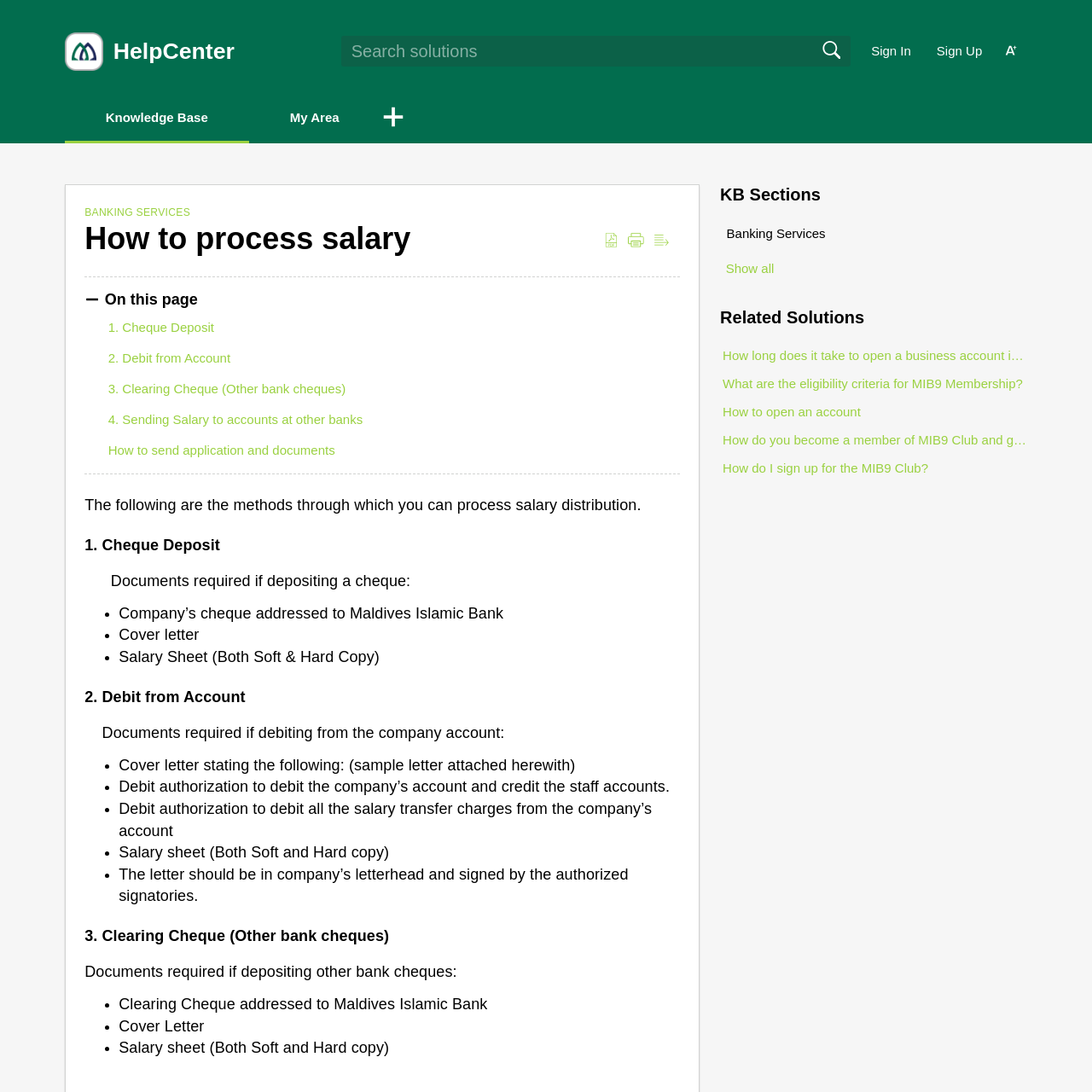Identify the bounding box of the HTML element described as: "How to open an account".

[0.659, 0.364, 0.788, 0.39]